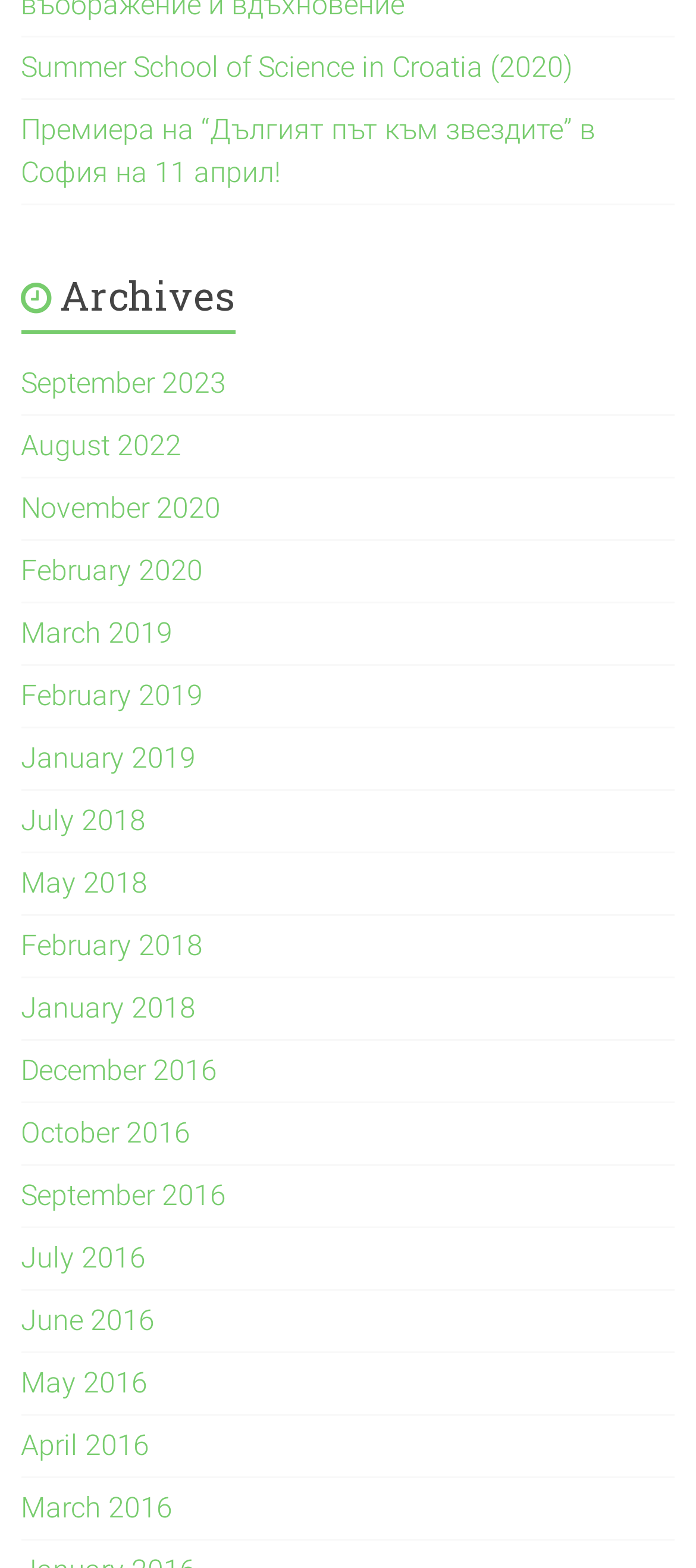Provide the bounding box coordinates for the area that should be clicked to complete the instruction: "explore March 2016".

[0.03, 0.951, 0.248, 0.972]